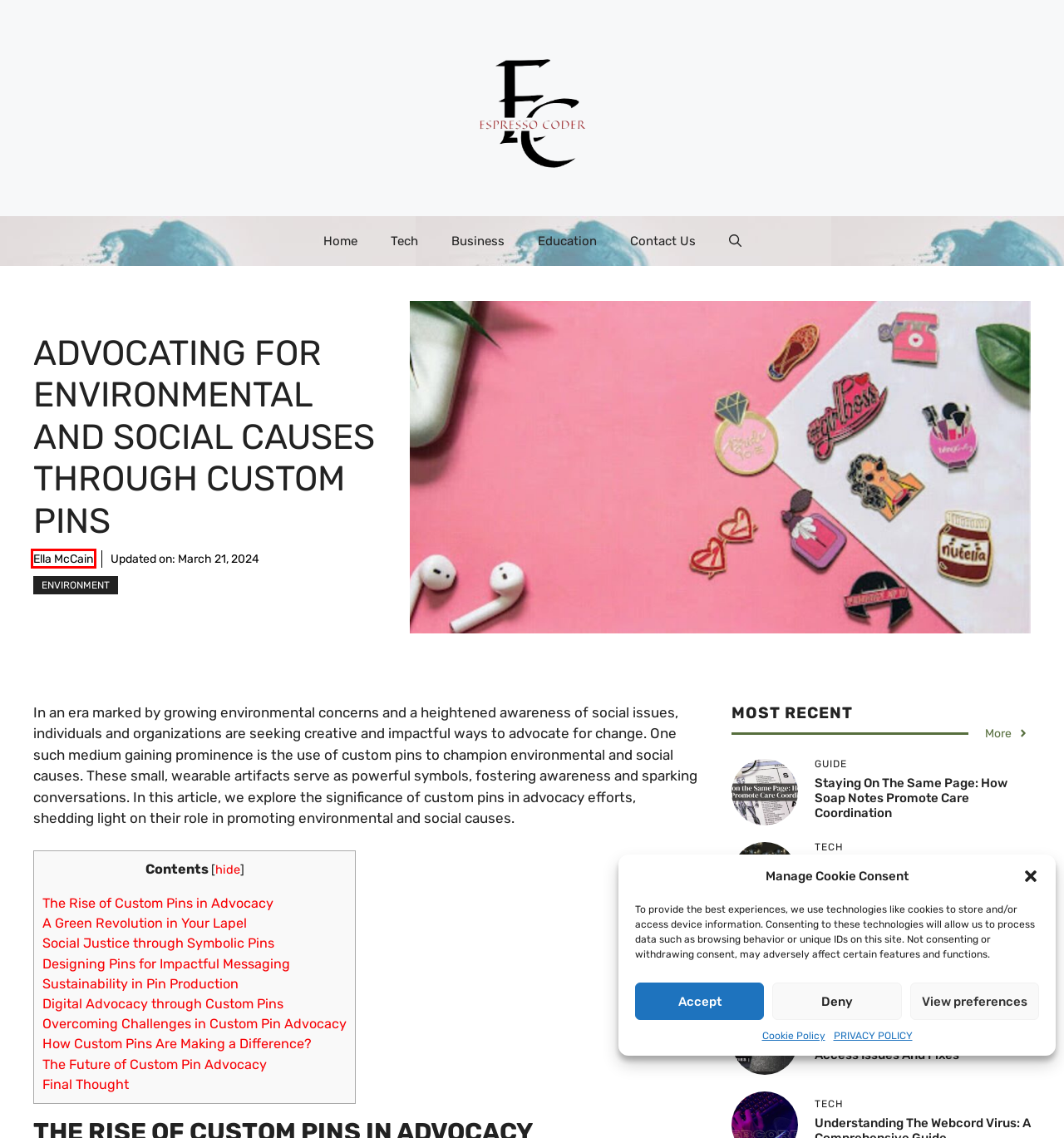Look at the screenshot of a webpage, where a red bounding box highlights an element. Select the best description that matches the new webpage after clicking the highlighted element. Here are the candidates:
A. is kisskh.me down Is kisskh.me Down? - espressocoder
B. Ella McCain, Author at espressocoder
C. PRIVACY POLICY - espressocoder
D. Environment Archives - espressocoder
E. Staying on the Same Page: How Soap Notes Promote Care Coordination - espressocoder
F. Business Archives - espressocoder
G. Is Kisskh.me Down? Exploring Access Issues and Fixes
H. How will 3D modeling be helpful today when planning a new product - espressocoder

B